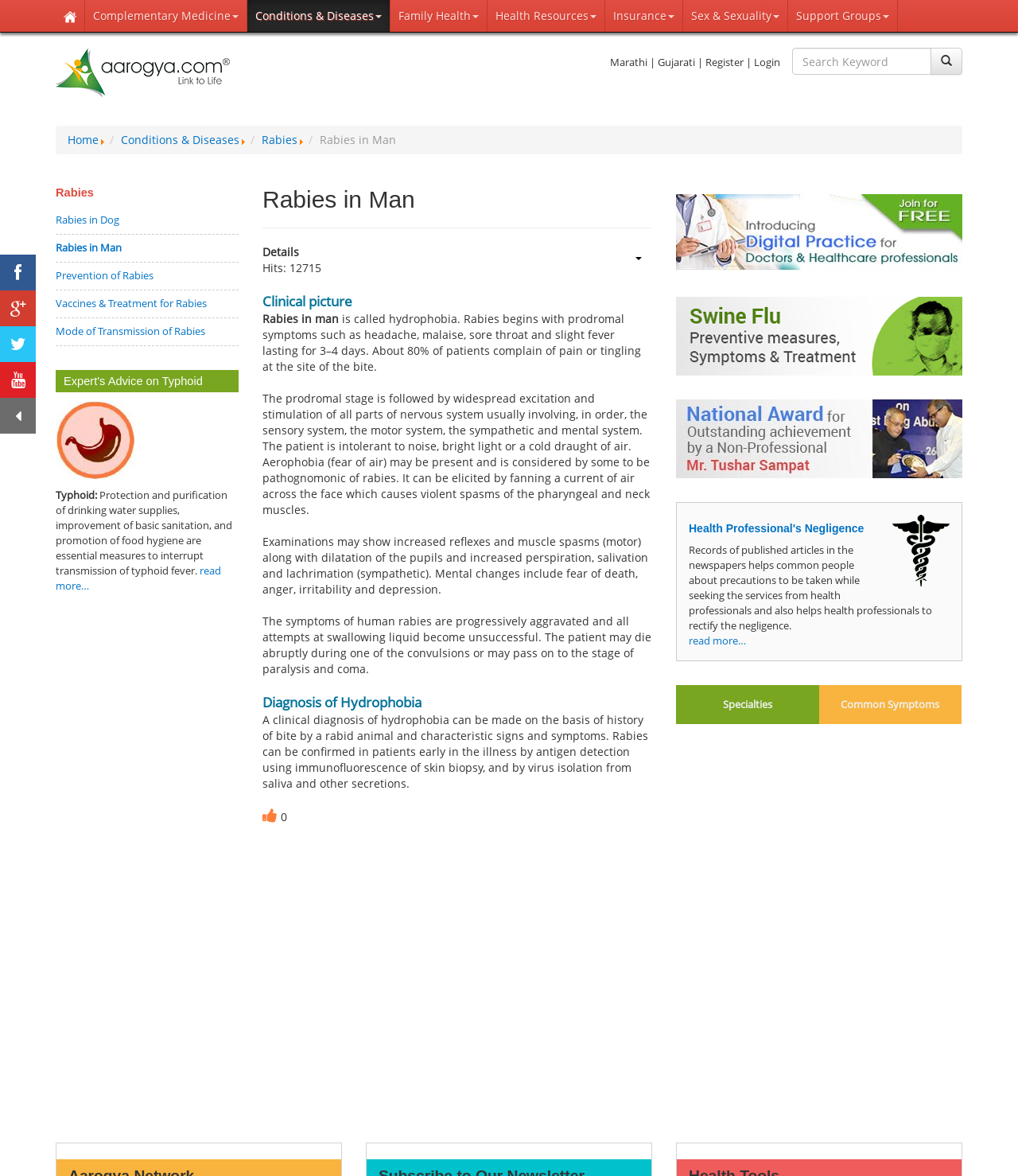Please identify the bounding box coordinates of the element's region that needs to be clicked to fulfill the following instruction: "login to the website". The bounding box coordinates should consist of four float numbers between 0 and 1, i.e., [left, top, right, bottom].

[0.741, 0.047, 0.767, 0.059]